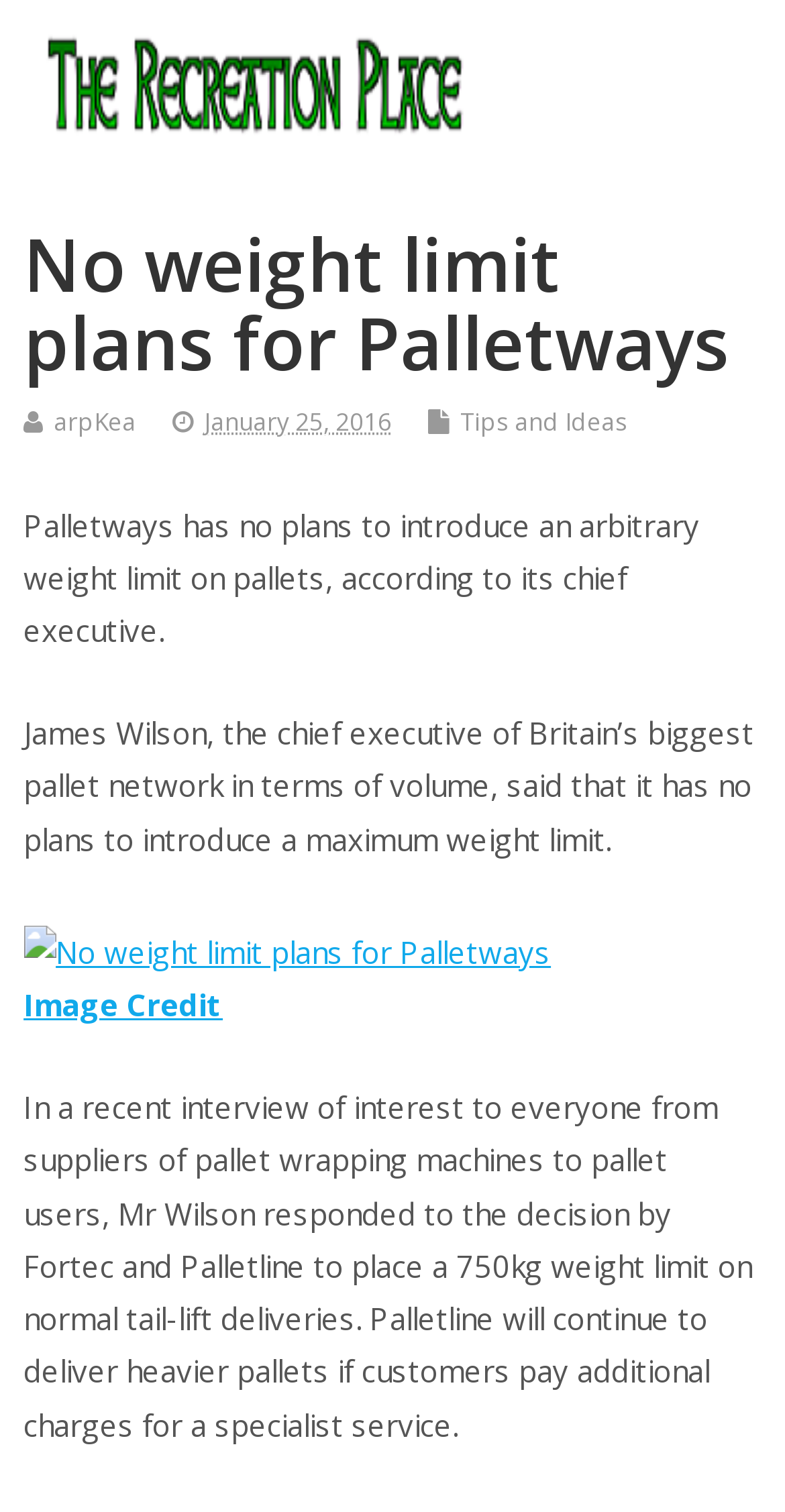Please locate and generate the primary heading on this webpage.

No weight limit plans for Palletways